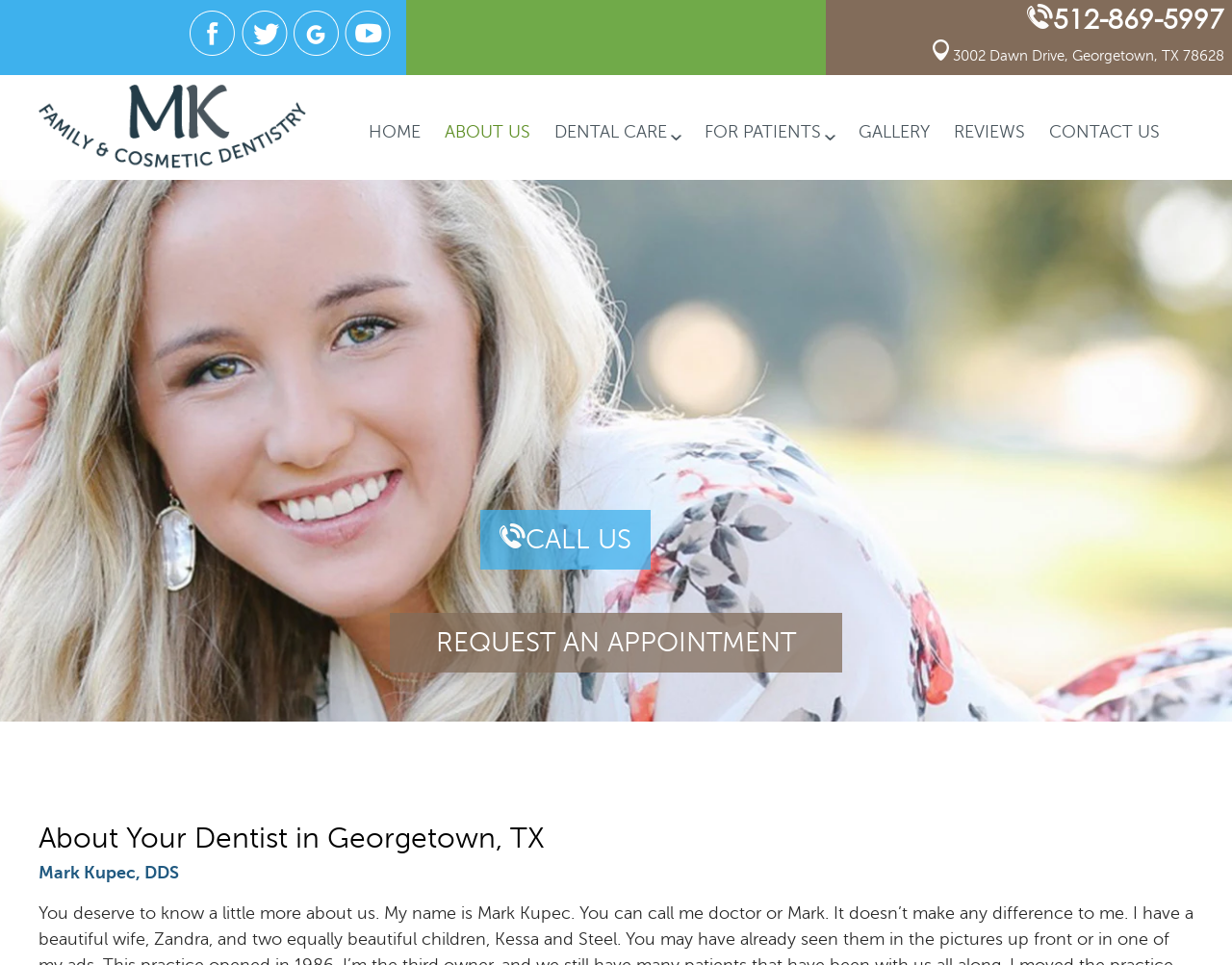What is the phone number to call the dentist?
Based on the screenshot, respond with a single word or phrase.

512-869-5997